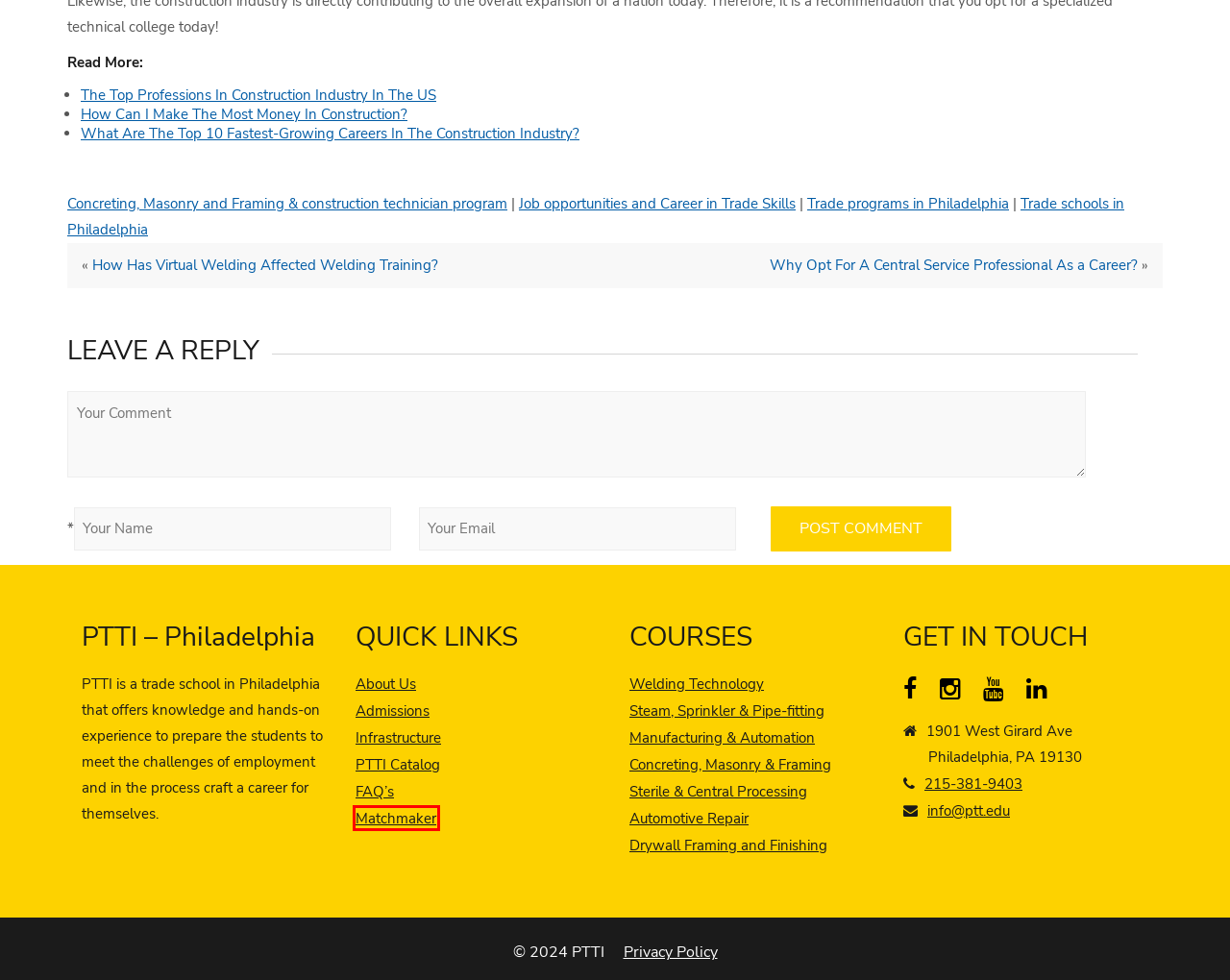You are provided with a screenshot of a webpage that has a red bounding box highlighting a UI element. Choose the most accurate webpage description that matches the new webpage after clicking the highlighted element. Here are your choices:
A. Best welding programs in Philadelphia with hands-on training
B. Are construction training programs totally worth it?
C. Drywall, Framing and Finishing Technician Program - PTT EDU
D. Trade schools in Philadelphia Archives - PTT EDU
E. Top Trade Skill School in Philadelphia - FAQ about PTTI
F. PTTI Matchmaker - Online Counselling Tool
G. Plumber/Pipefitter in 6 months - steam program from the Top Trade School in Philadelphia
H. Best Sterile Processing Technician School in Philadelphia with short term program

F